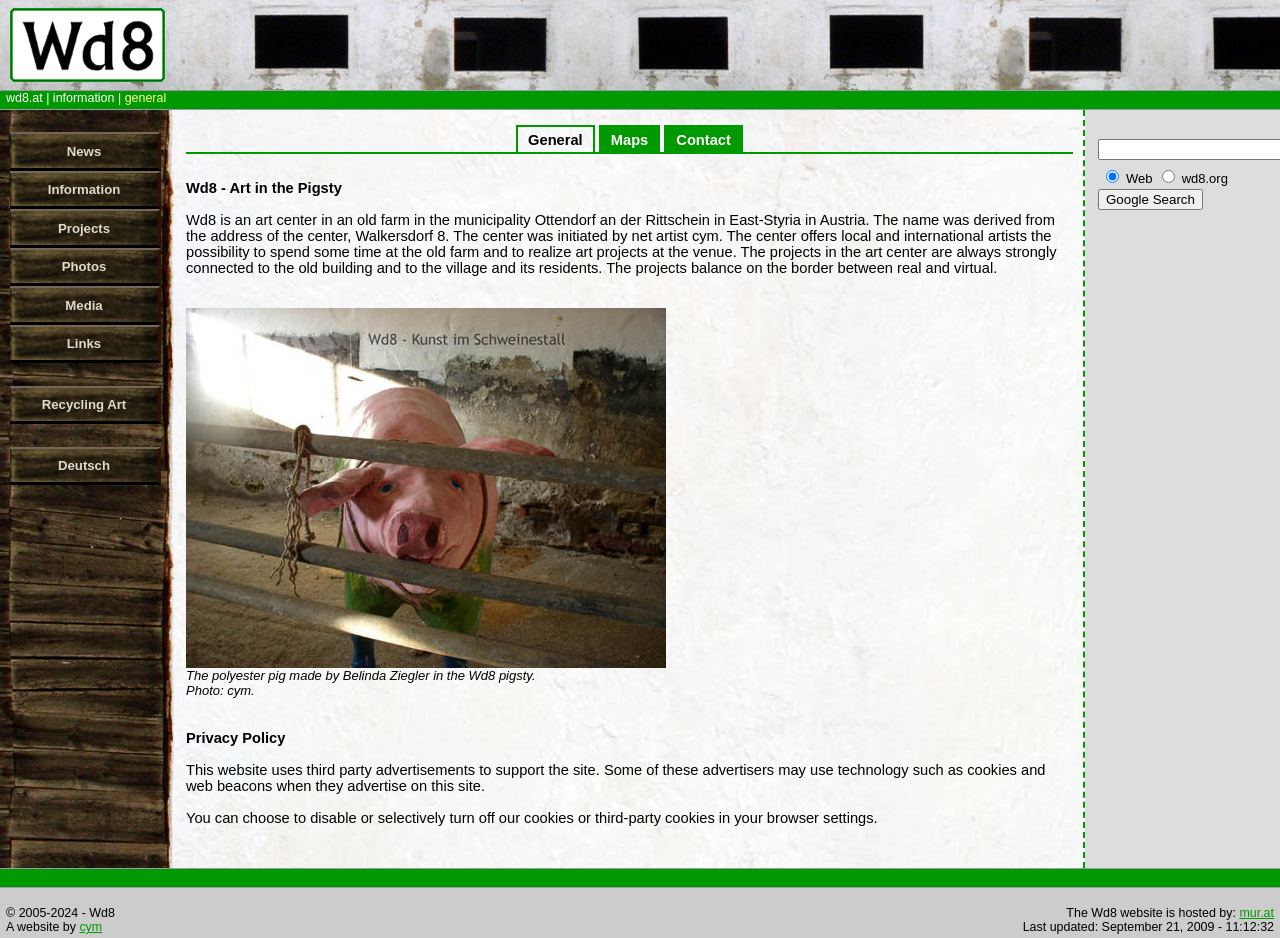Find the bounding box coordinates of the clickable area that will achieve the following instruction: "Click the 'wd8.at' link".

[0.005, 0.097, 0.033, 0.112]